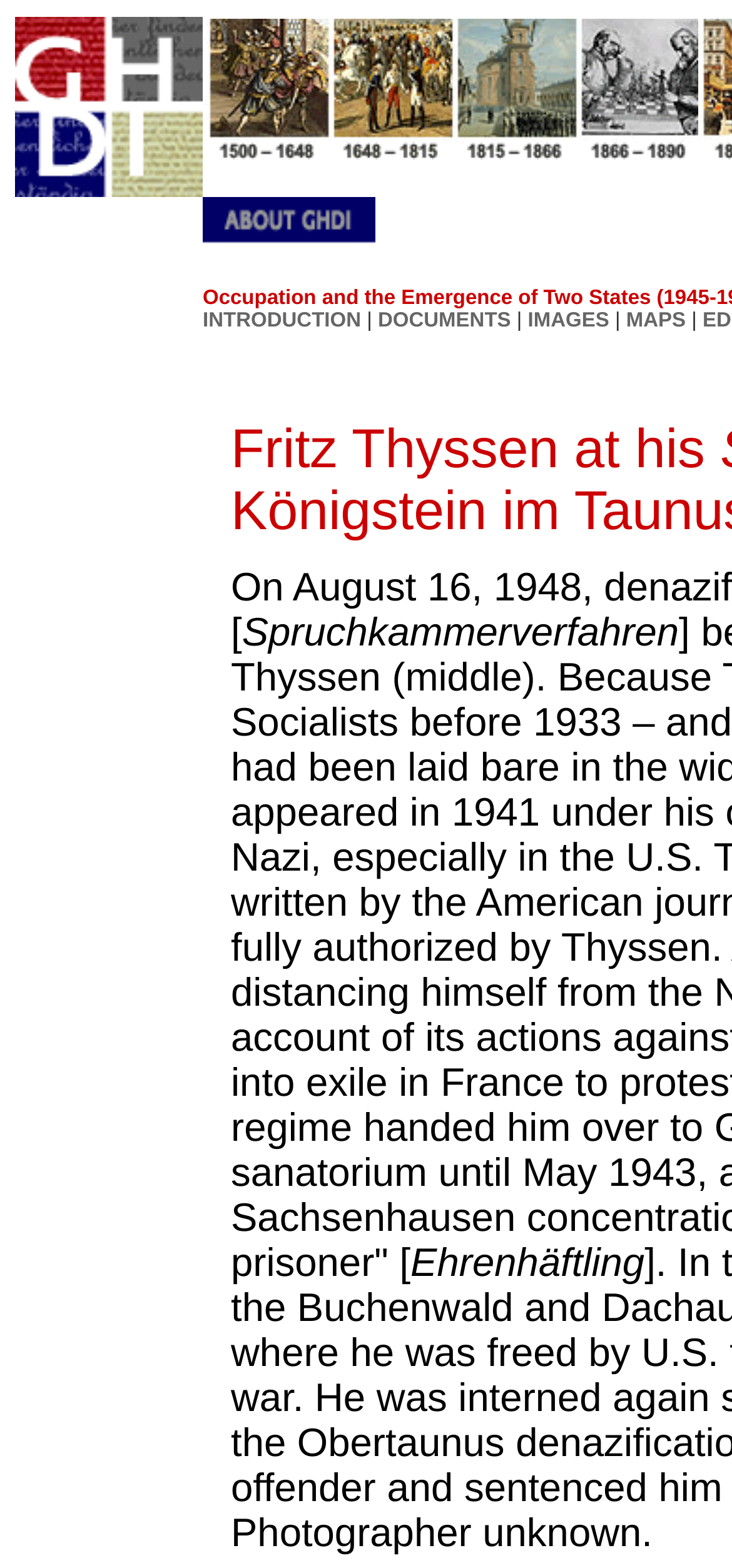Please give a concise answer to this question using a single word or phrase: 
What is the text of the third link in the top navigation bar?

IMAGES